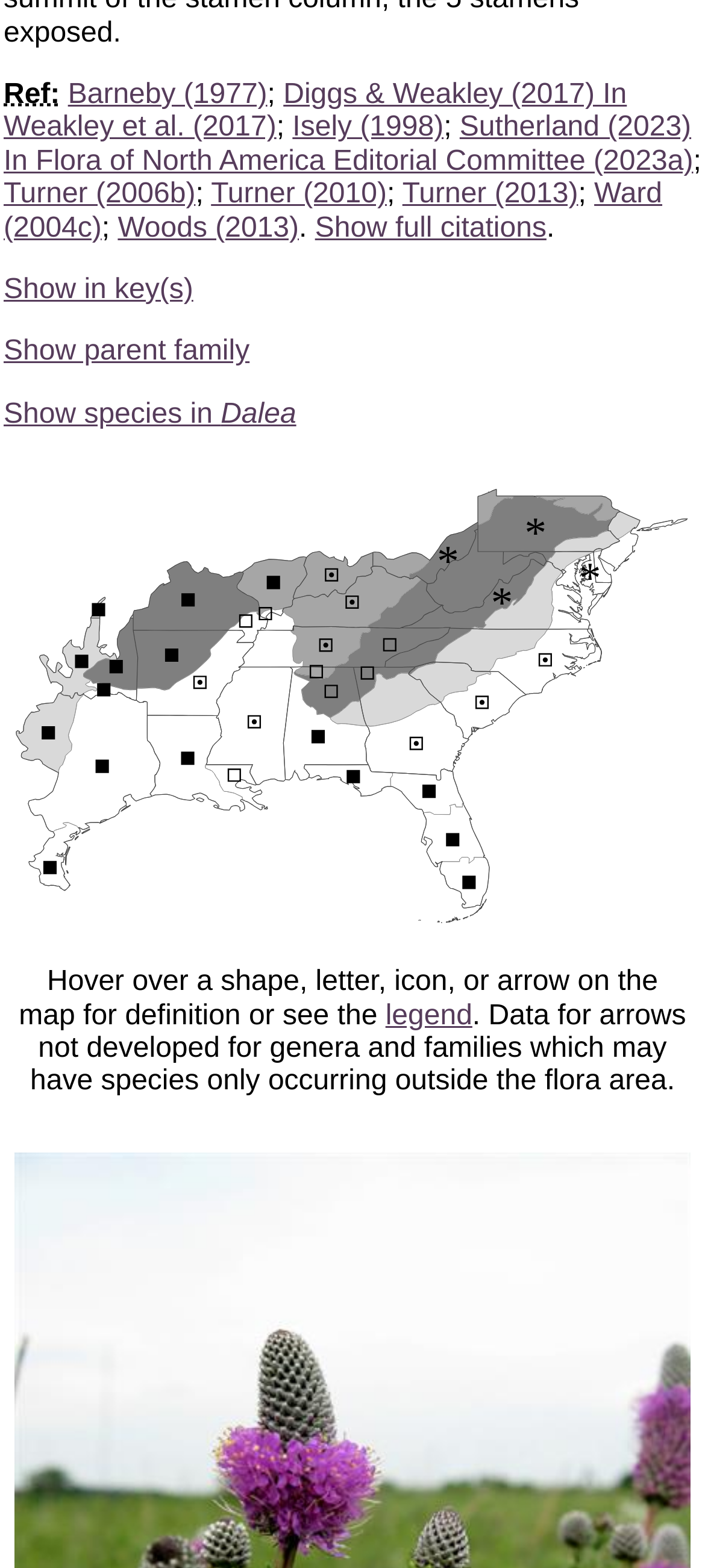Provide the bounding box coordinates for the UI element described in this sentence: "Turner (2006b)". The coordinates should be four float values between 0 and 1, i.e., [left, top, right, bottom].

[0.005, 0.114, 0.277, 0.134]